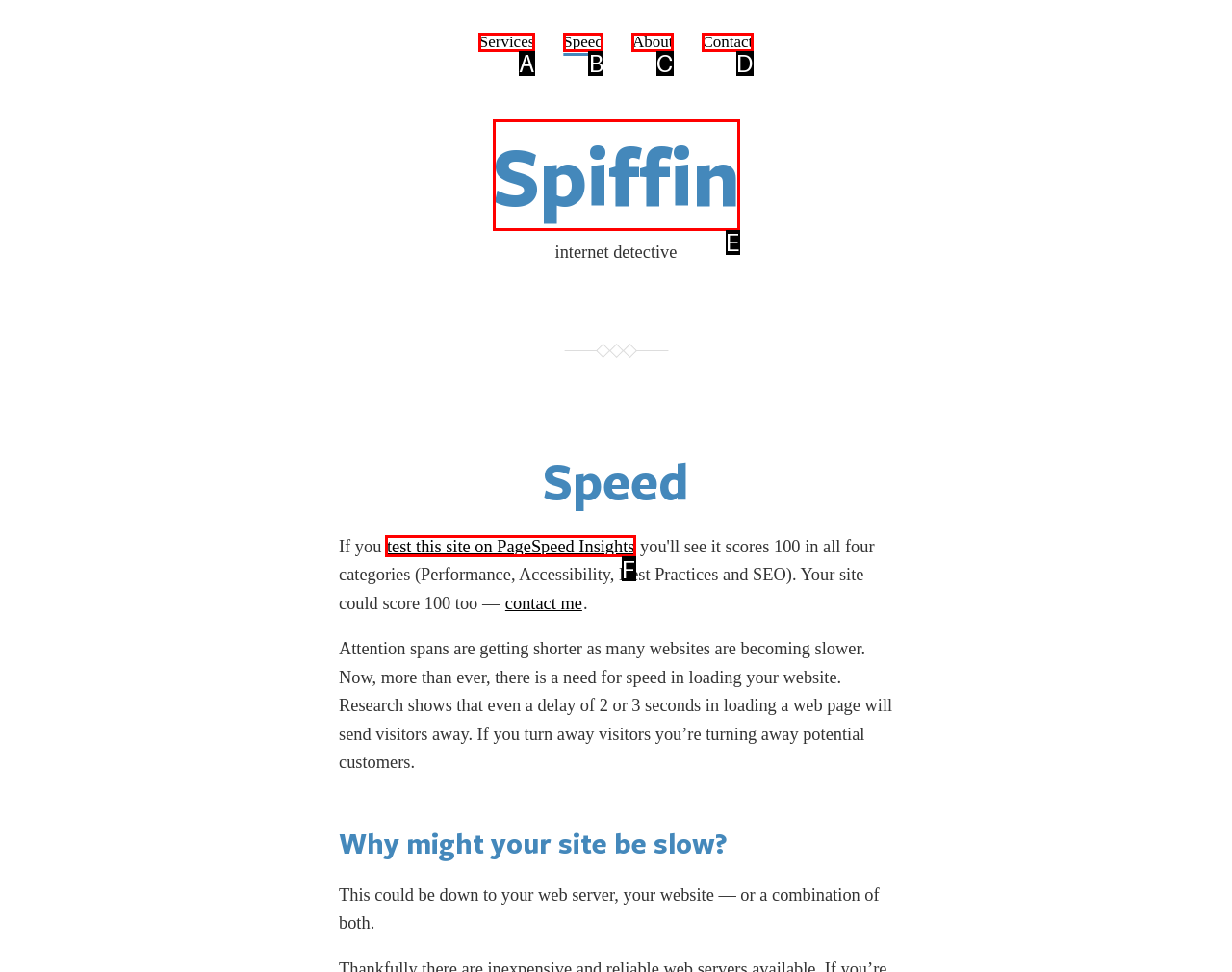Which HTML element matches the description: Contact?
Reply with the letter of the correct choice.

D